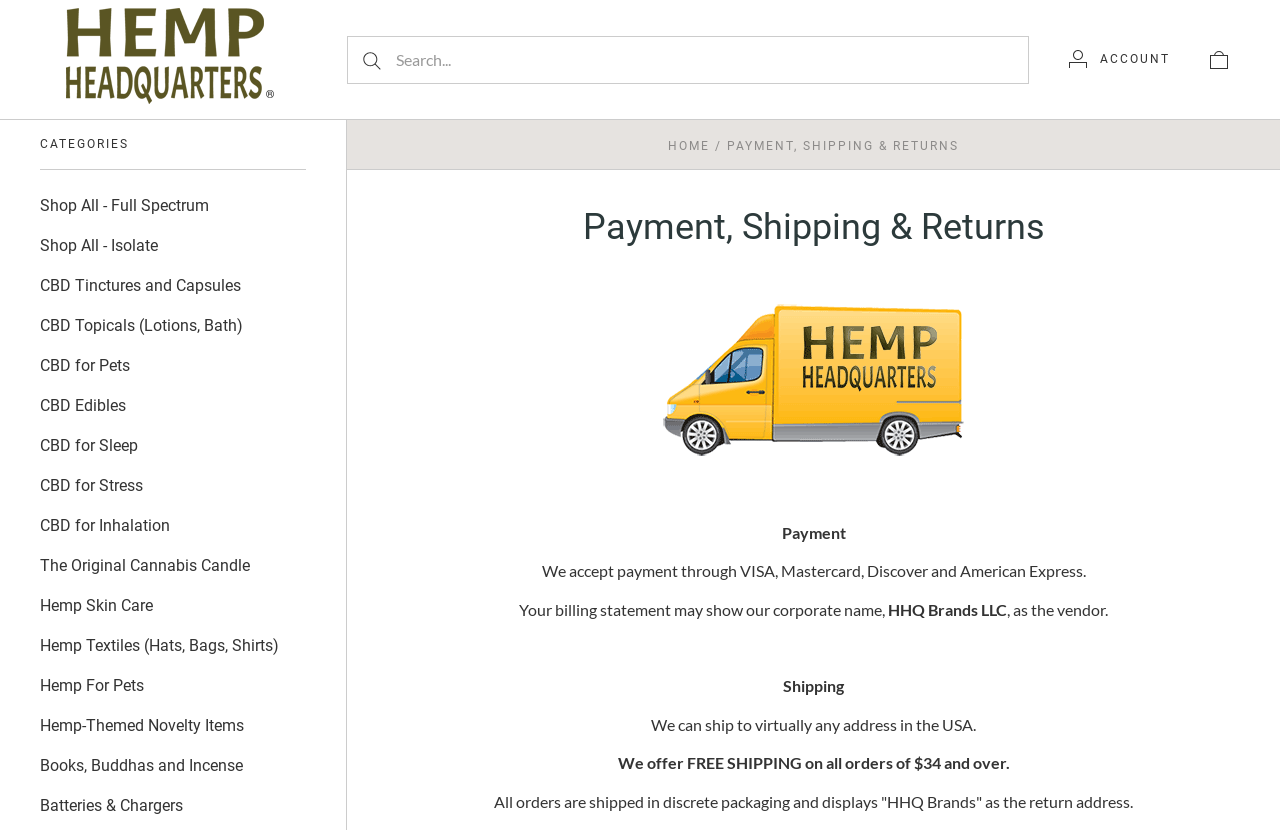Find the bounding box coordinates for the area that should be clicked to accomplish the instruction: "Search for products".

[0.271, 0.043, 0.804, 0.101]